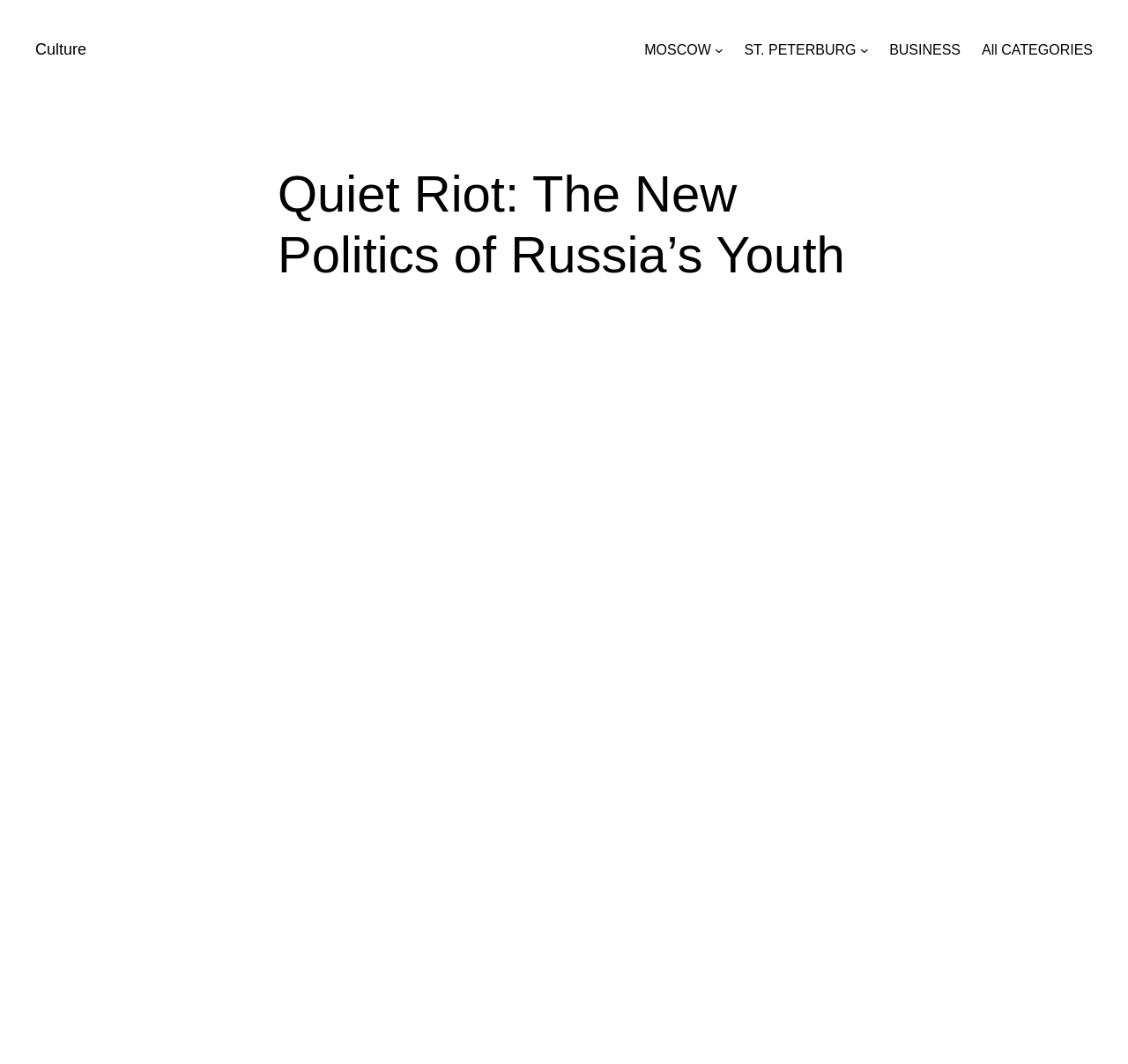What is the first city mentioned?
Based on the image, answer the question with a single word or brief phrase.

MOSCOW